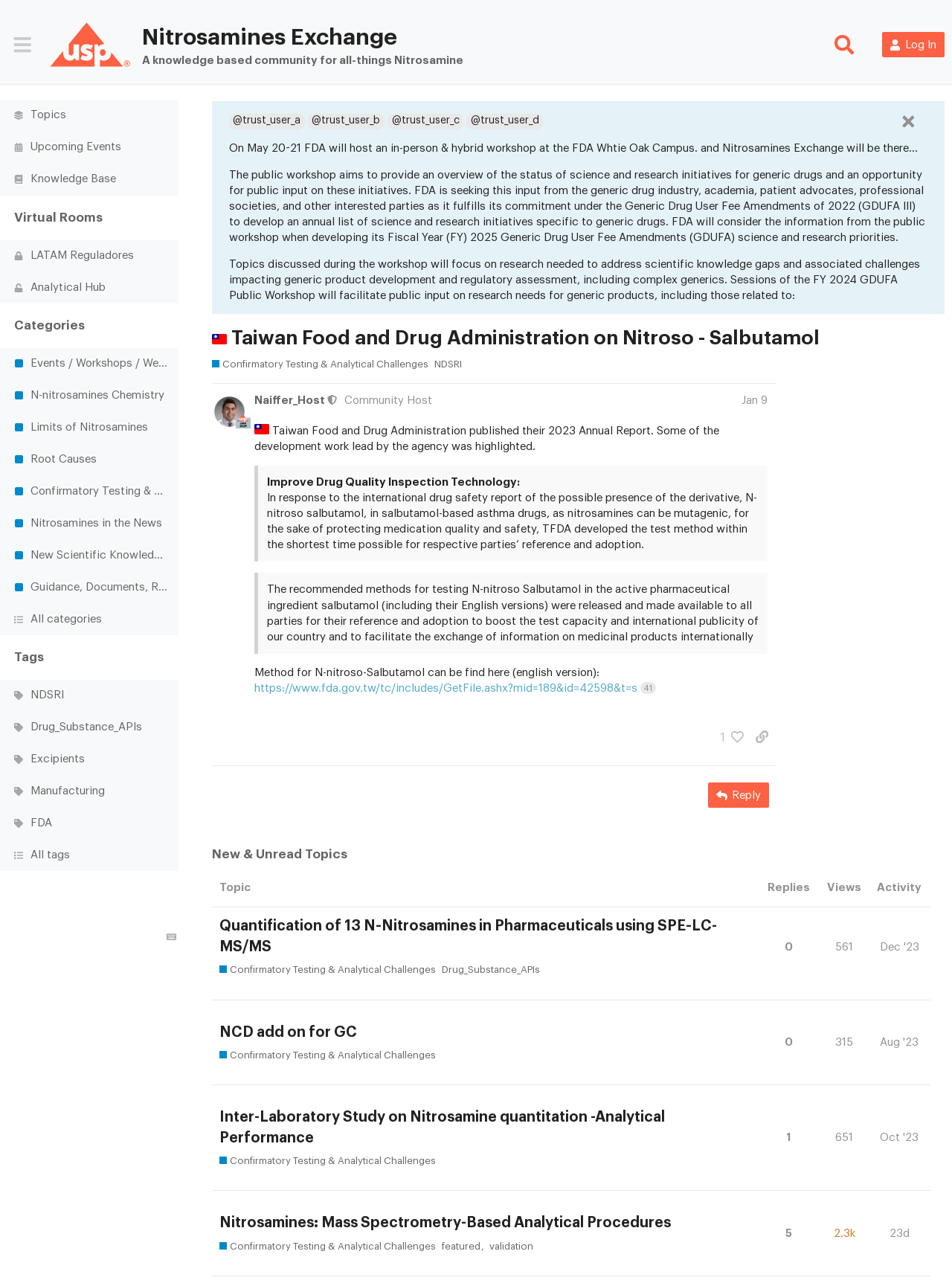Please find the top heading of the webpage and generate its text.

What would you propose?